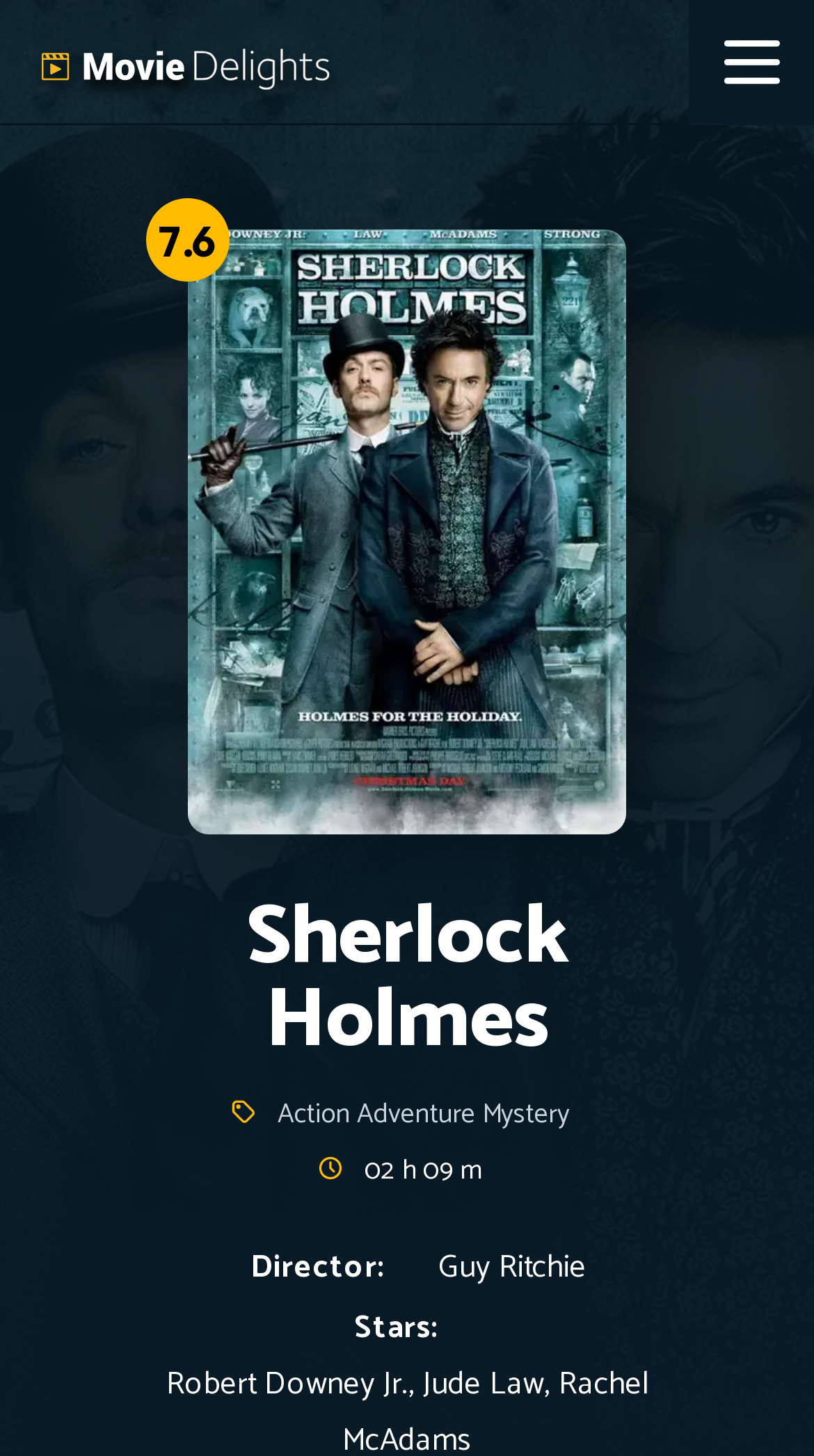Explain in detail what you observe on this webpage.

The webpage is about a movie review of "Sherlock Holmes" (2009). At the top left corner, there is a logo of "MovieDelights" accompanied by a link to the website. Next to it, there are two links, "Reviews" and "Discover", positioned horizontally.

Below the top navigation, there is a rating of "7.6" displayed prominently. The main title "Sherlock Holmes" is centered on the page, taking up a significant portion of the screen.

Under the title, there are three genre links: "Action", "Adventure", and "Mystery", arranged horizontally. Further down, the runtime of the movie "02 h 09 m" is displayed. The director's name, "Guy Ritchie", is listed along with the label "Director:". The stars of the movie are also listed, but their names are not specified in the accessibility tree.

The overall structure of the webpage is organized, with clear headings and concise text, making it easy to navigate and find information about the movie.